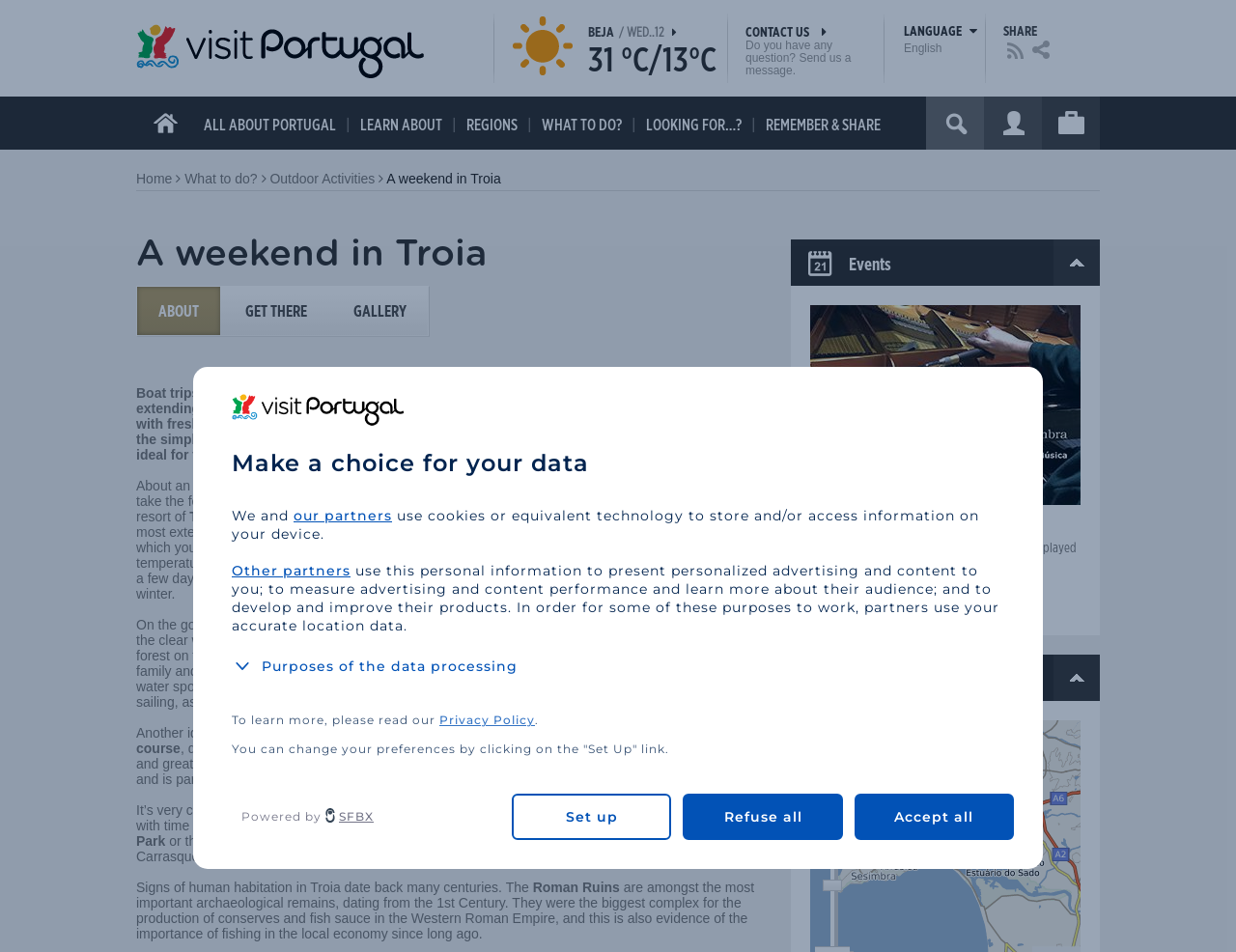Identify the bounding box coordinates for the region of the element that should be clicked to carry out the instruction: "Click on the 'CONTACT US' link". The bounding box coordinates should be four float numbers between 0 and 1, i.e., [left, top, right, bottom].

[0.603, 0.01, 0.712, 0.081]